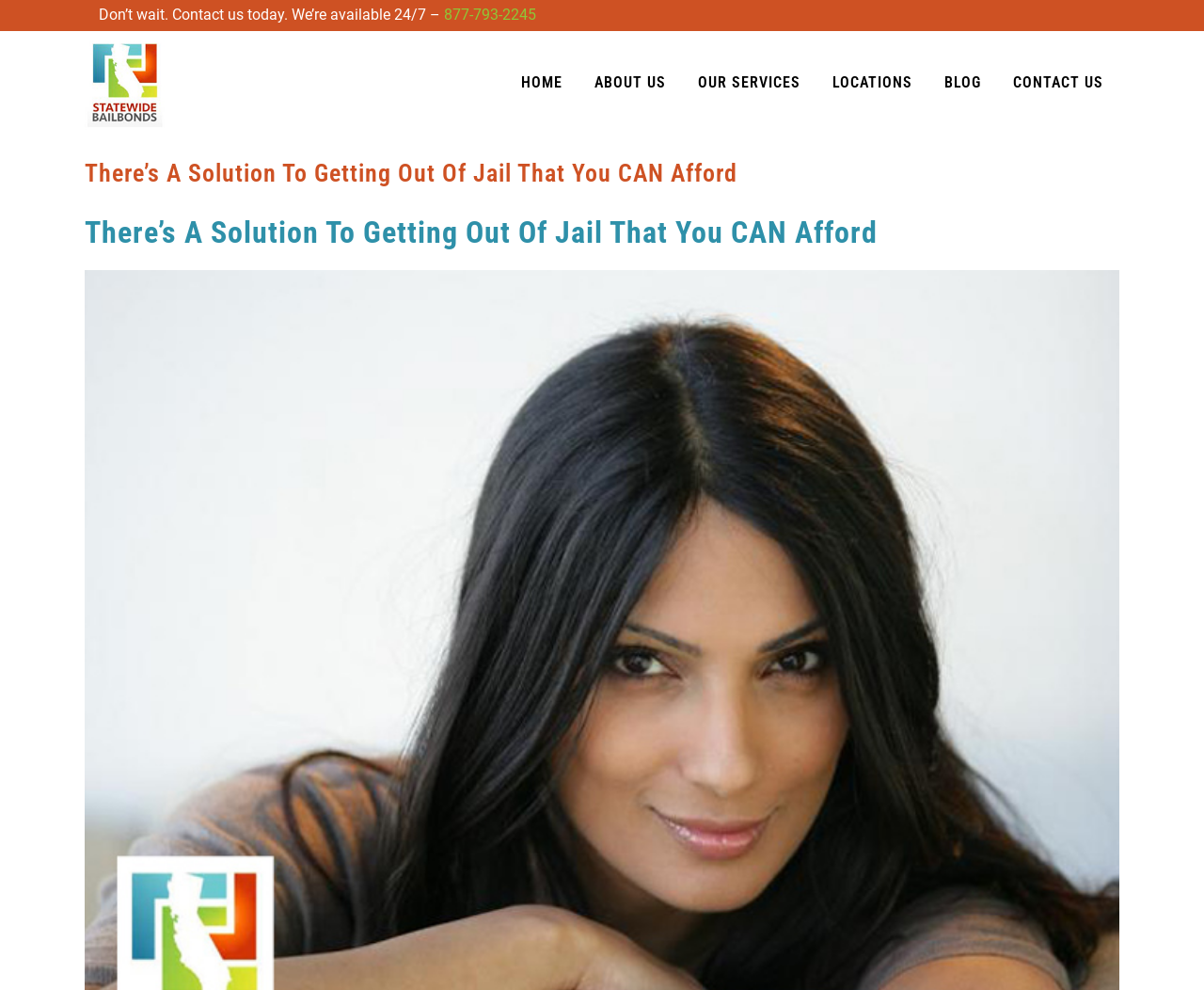Use one word or a short phrase to answer the question provided: 
What are the main navigation links on the page?

HOME, ABOUT US, OUR SERVICES, LOCATIONS, BLOG, CONTACT US